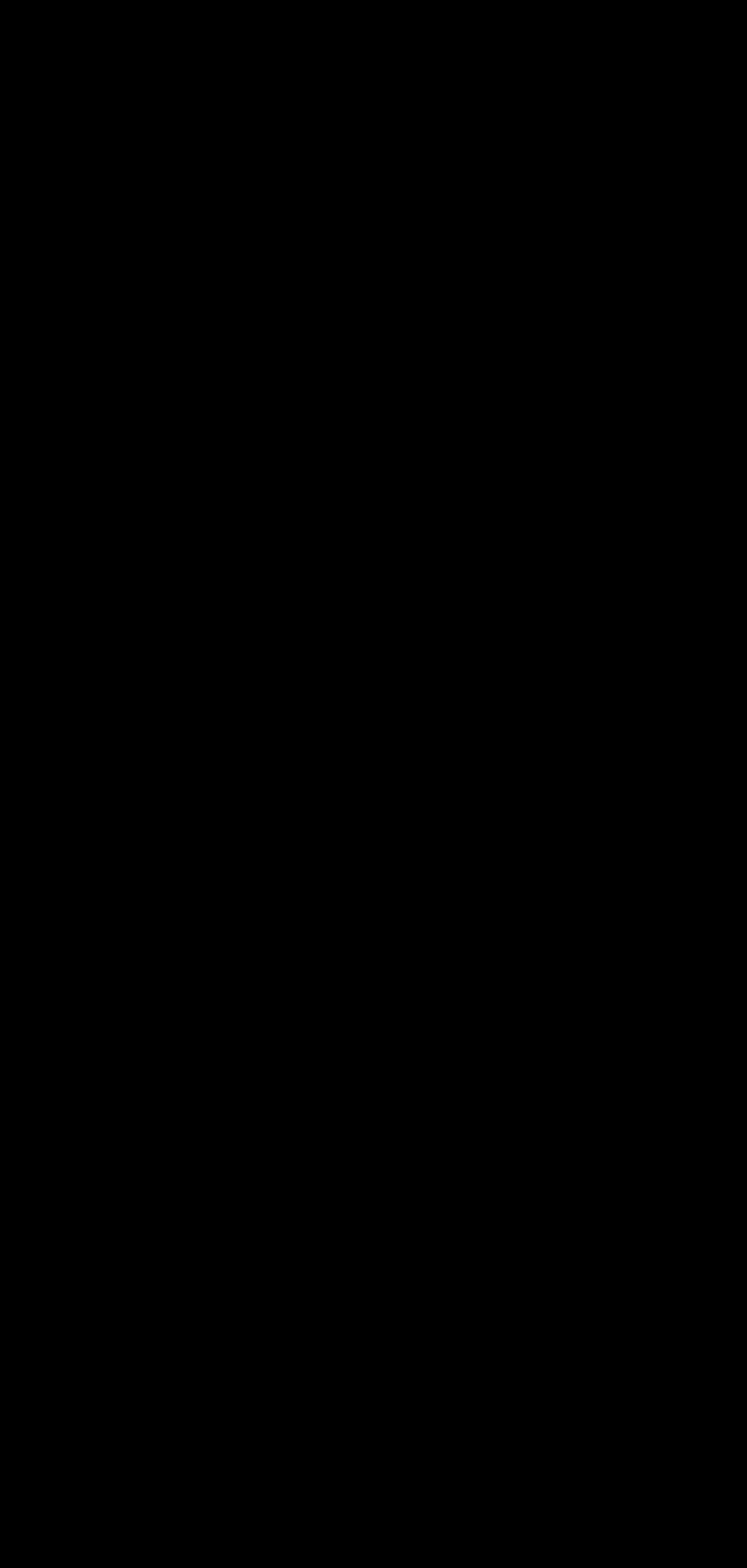Please answer the following question using a single word or phrase: 
How many links are in the Quick Links section?

6